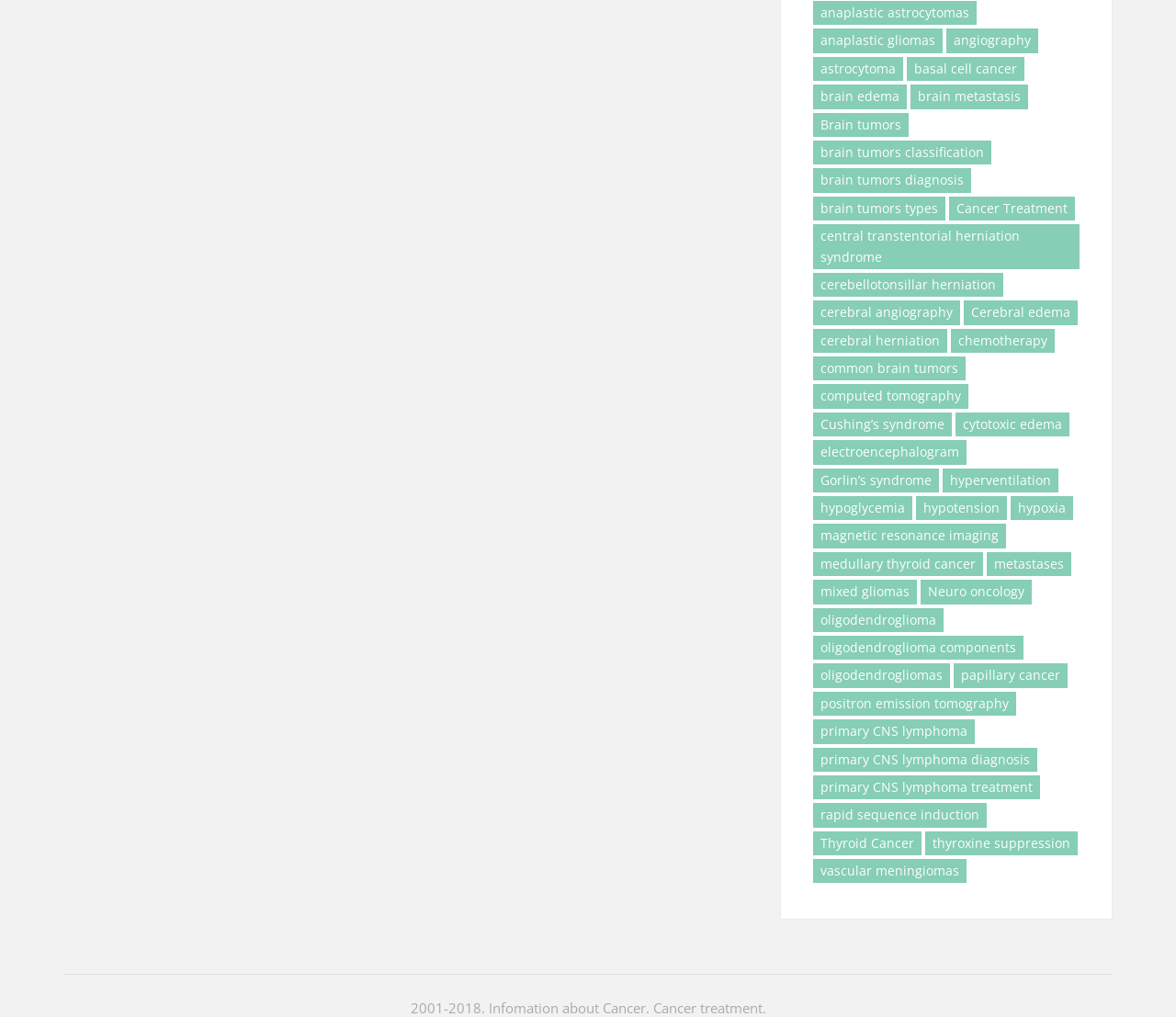Identify the bounding box of the HTML element described here: "common brain tumors". Provide the coordinates as four float numbers between 0 and 1: [left, top, right, bottom].

[0.691, 0.351, 0.821, 0.374]